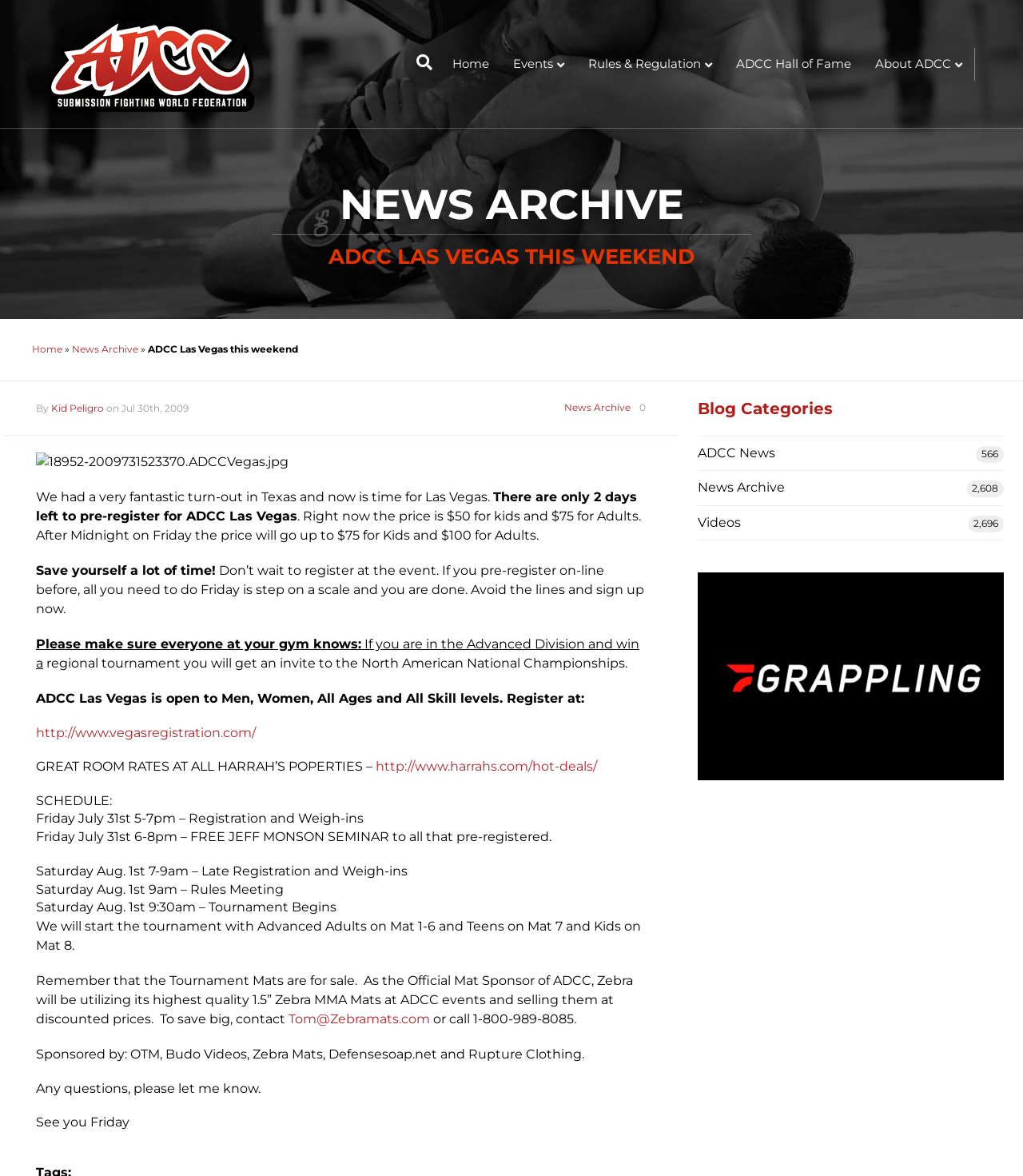Determine the bounding box coordinates of the region to click in order to accomplish the following instruction: "View ADCC Hall of Fame". Provide the coordinates as four float numbers between 0 and 1, specifically [left, top, right, bottom].

[0.708, 0.041, 0.844, 0.067]